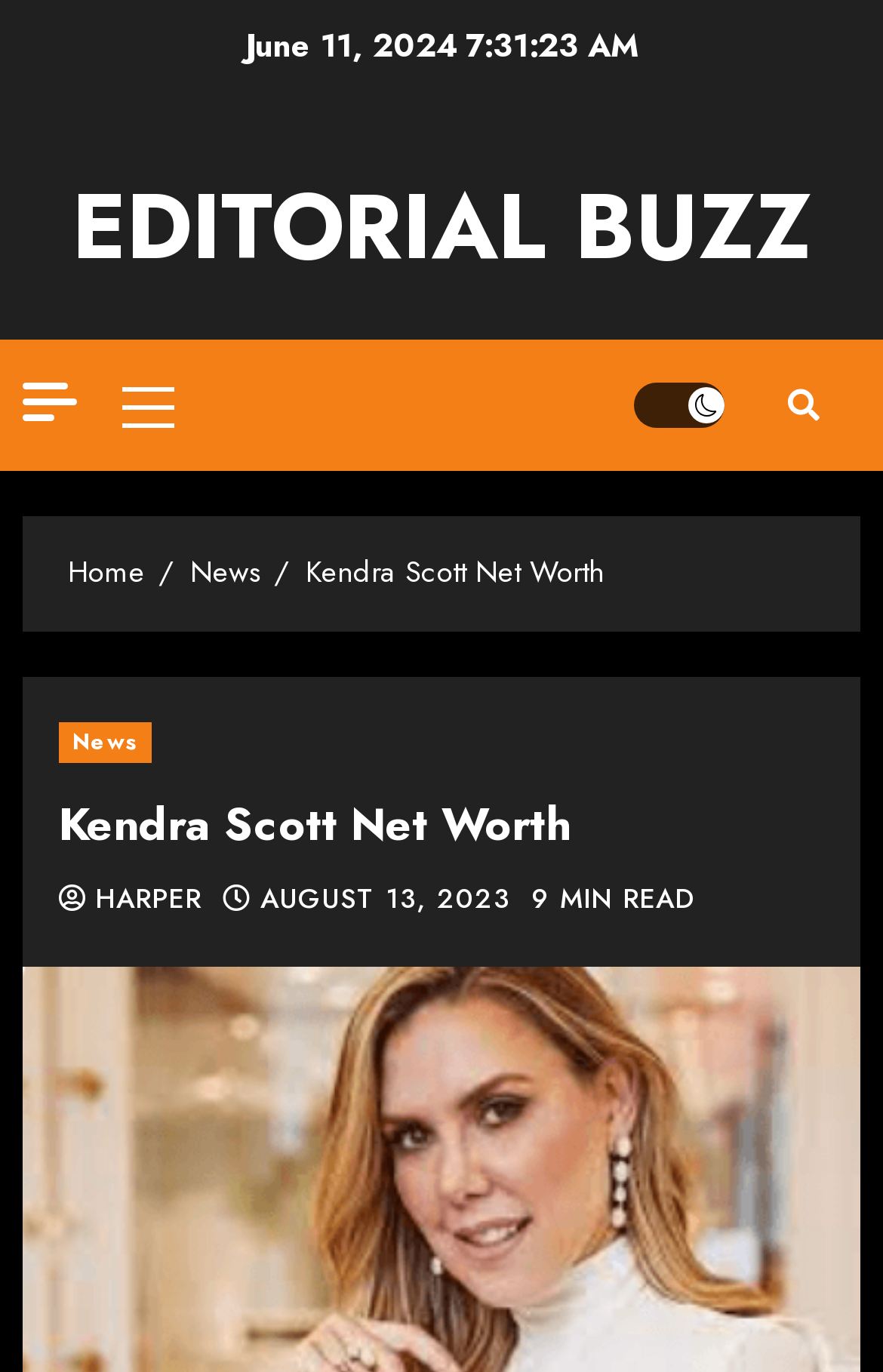Given the content of the image, can you provide a detailed answer to the question?
What is the date mentioned at the top of the webpage?

I found the date 'June 11, 2024' at the top of the webpage, which is a StaticText element with bounding box coordinates [0.277, 0.016, 0.526, 0.049].